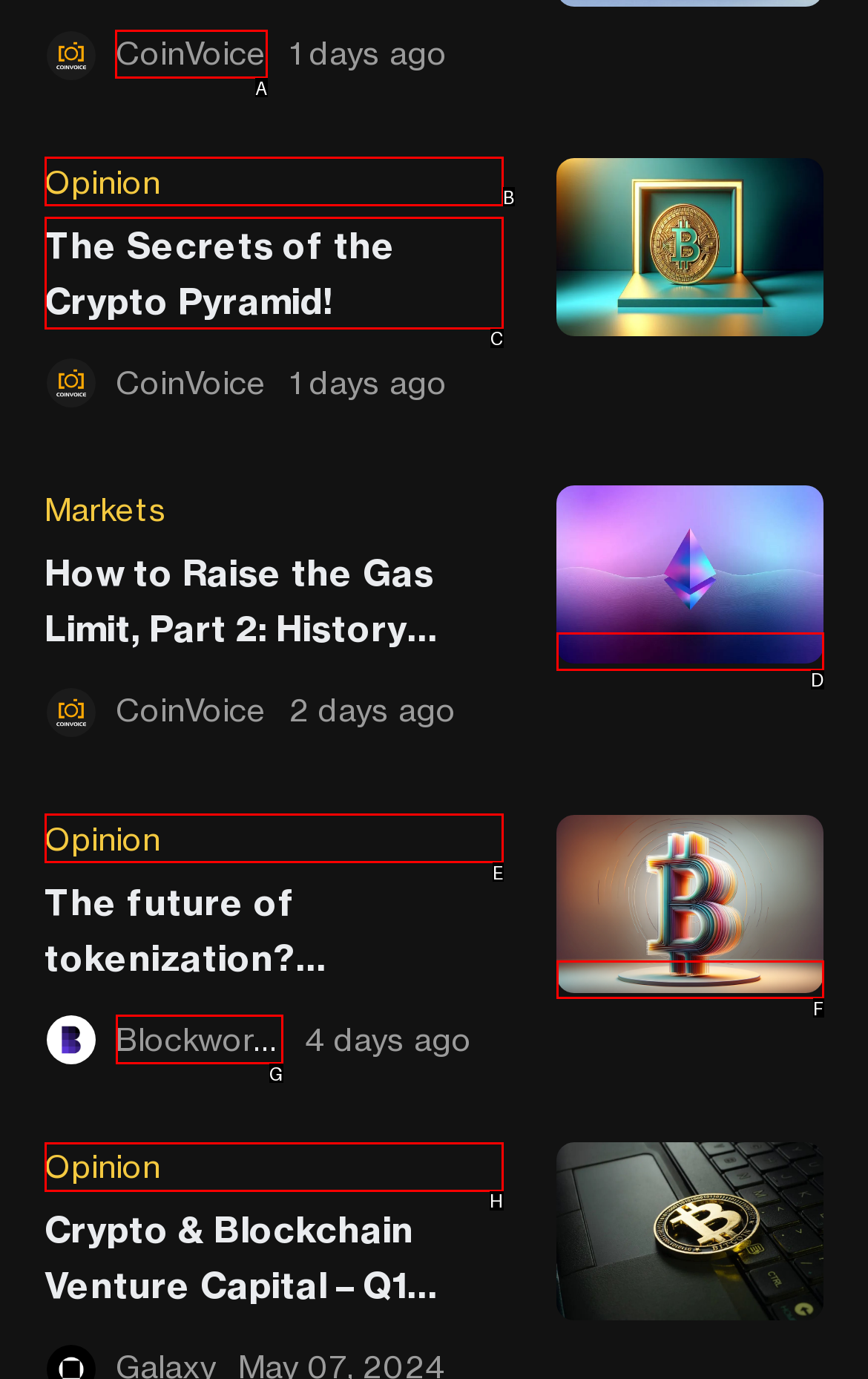Identify the HTML element I need to click to complete this task: Go to the contact us page Provide the option's letter from the available choices.

None